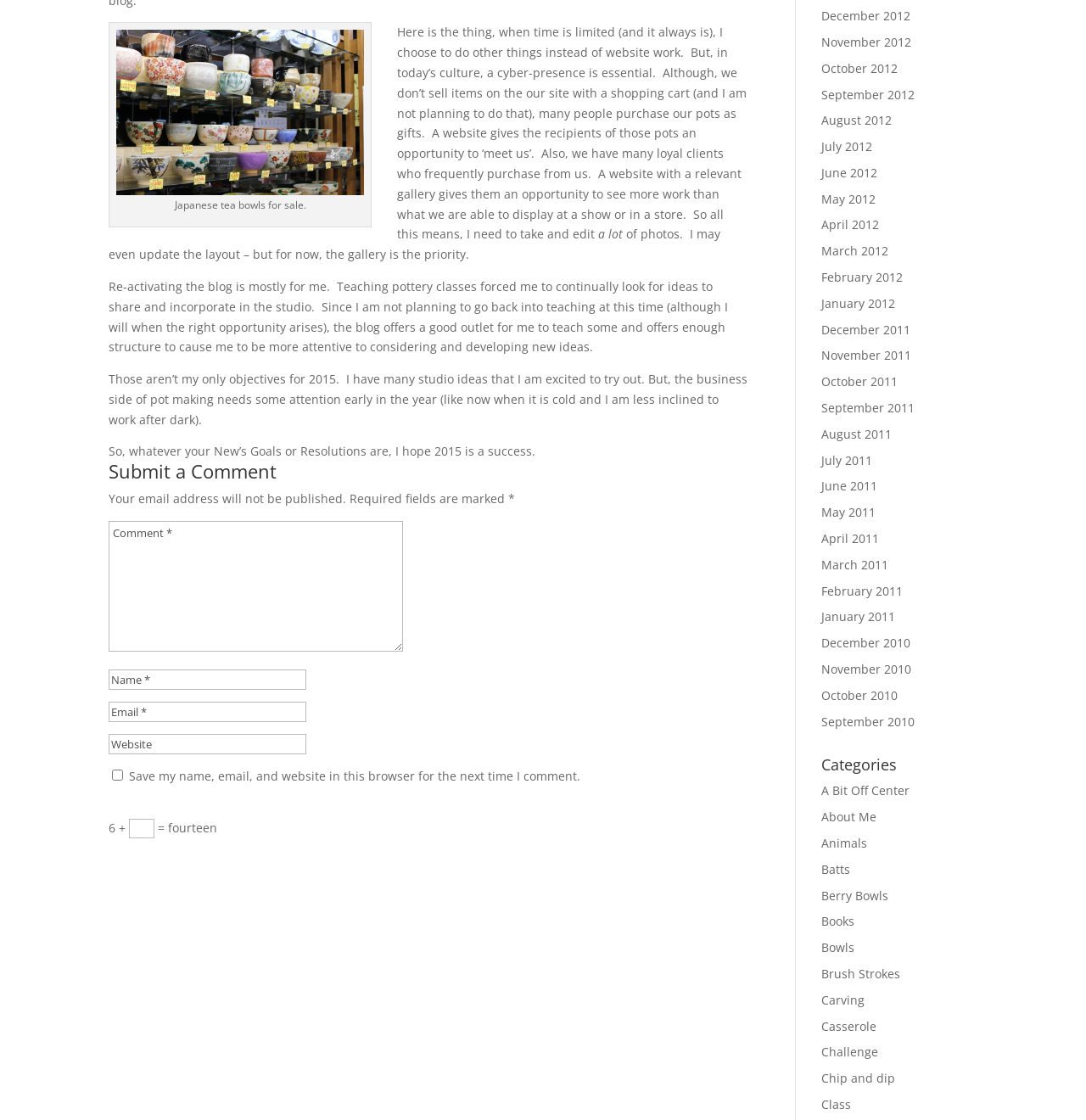What is the purpose of the website?
Please provide a full and detailed response to the question.

The website is used to showcase the author's pottery work, allowing customers to see more of their work than what can be displayed at a show or in a store, and also giving the recipients of their pots an opportunity to 'meet' them.